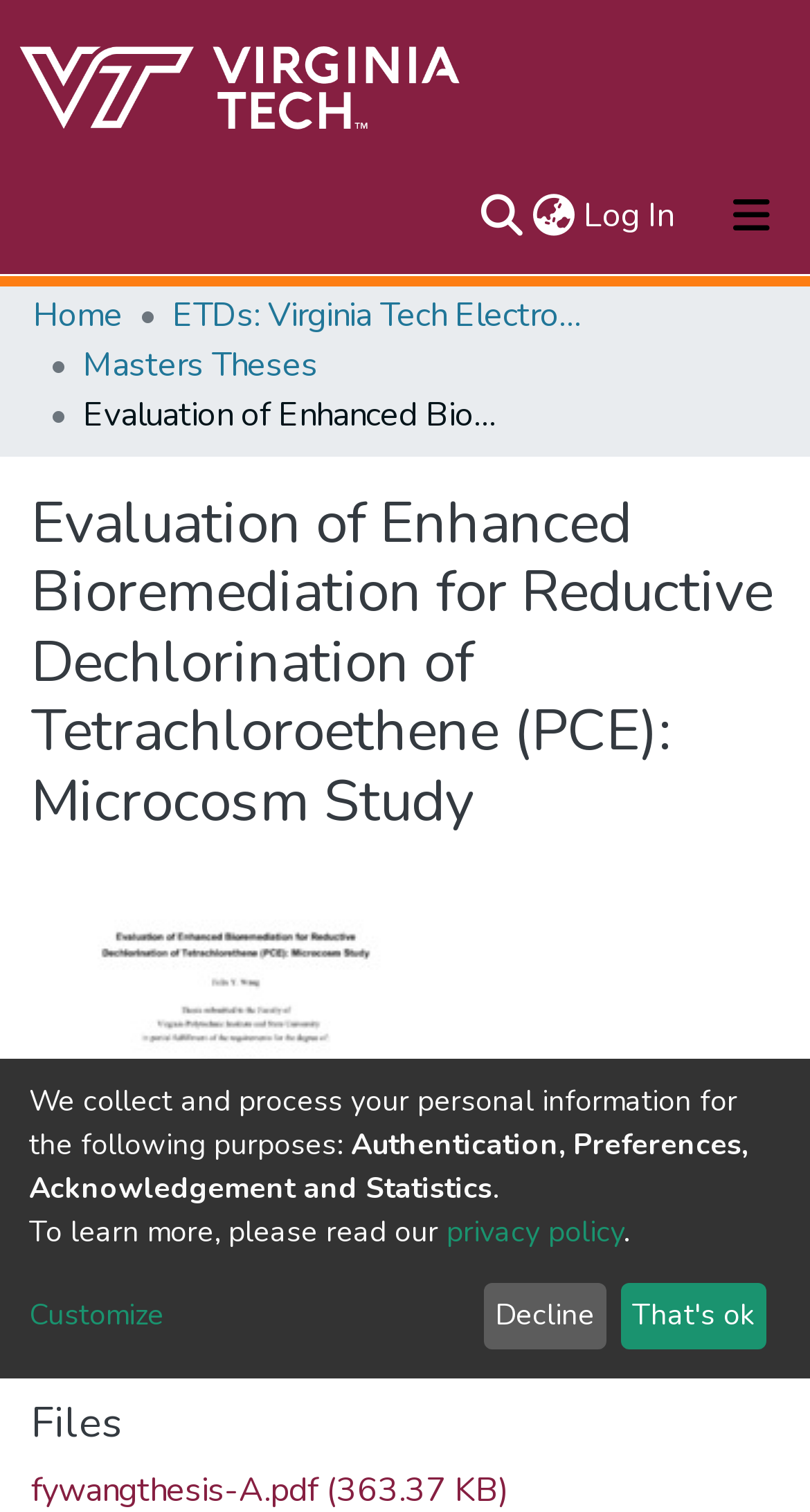What type of content is presented on the webpage?
With the help of the image, please provide a detailed response to the question.

The webpage appears to be presenting a research study, as indicated by the title 'Evaluation of Enhanced Bioremediation for Reductive Dechlorination of Tetrachloroethene (PCE): Microcosm Study' and the presence of links to related content such as 'Files'.